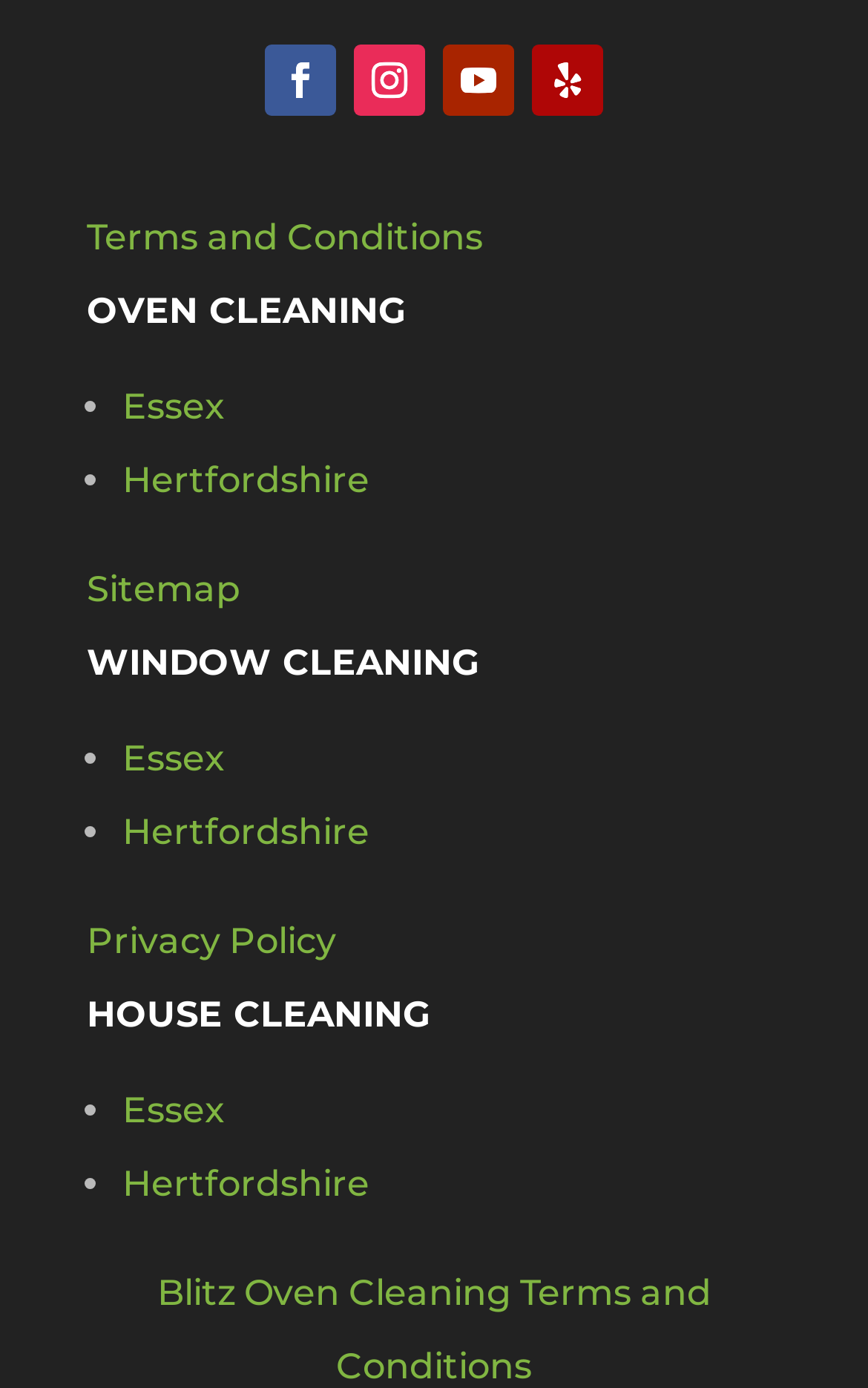Please find the bounding box coordinates of the section that needs to be clicked to achieve this instruction: "Visit the Essex link under OVEN CLEANING".

[0.141, 0.277, 0.259, 0.307]